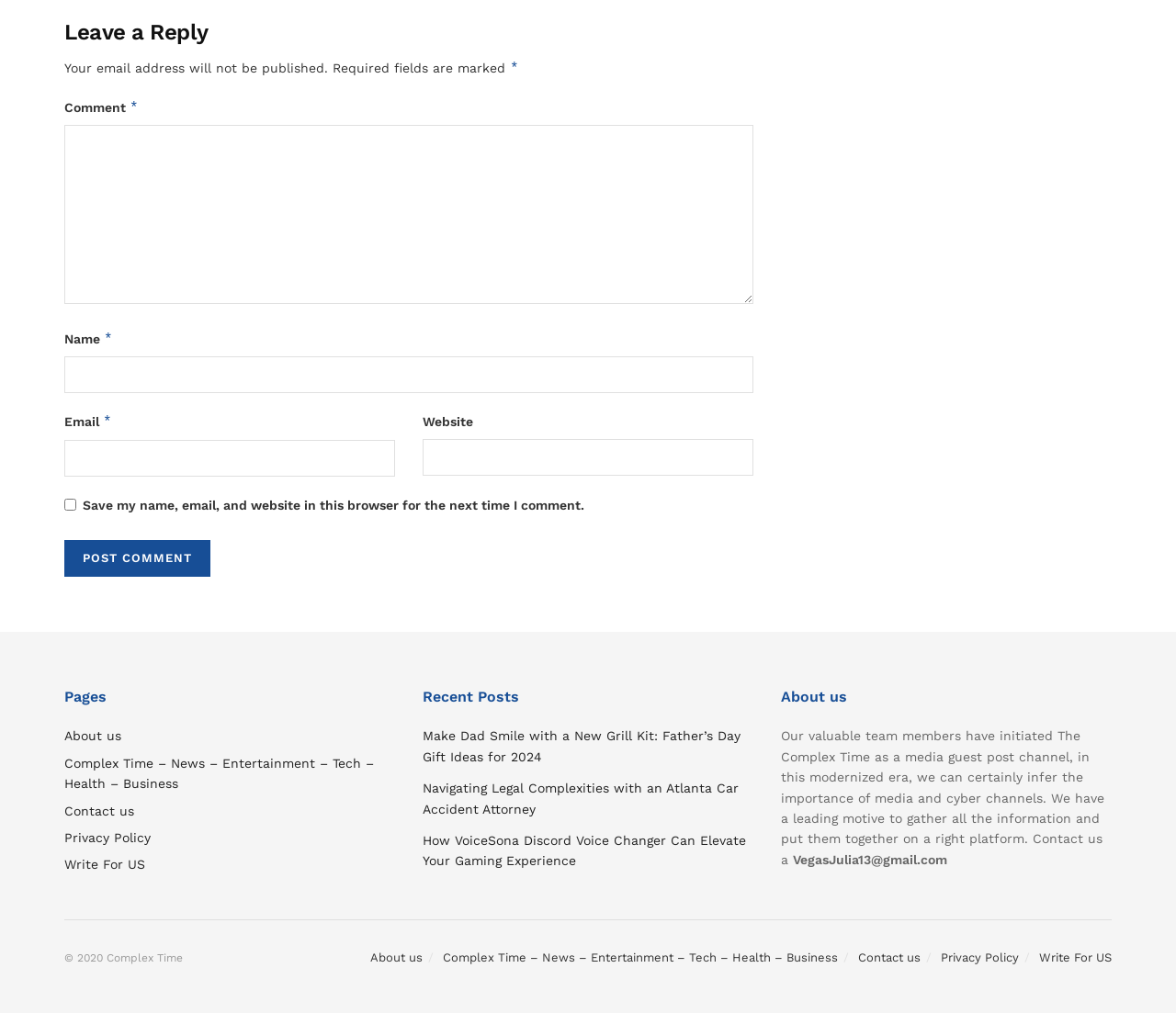What is the purpose of the comment section?
Provide a concise answer using a single word or phrase based on the image.

Leave a reply